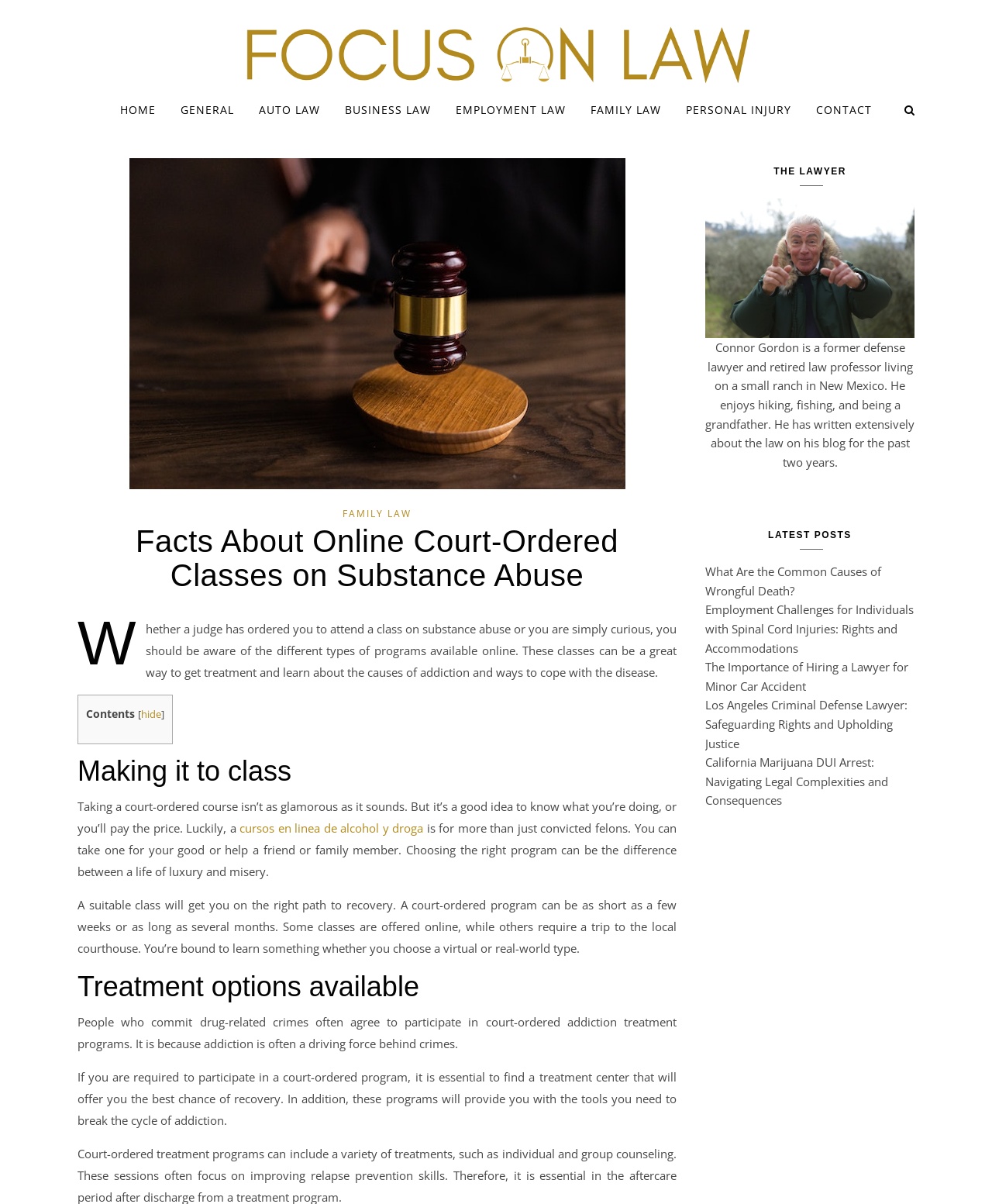Respond to the following question with a brief word or phrase:
What are the types of law mentioned on the webpage?

Family Law, Employment Law, etc.